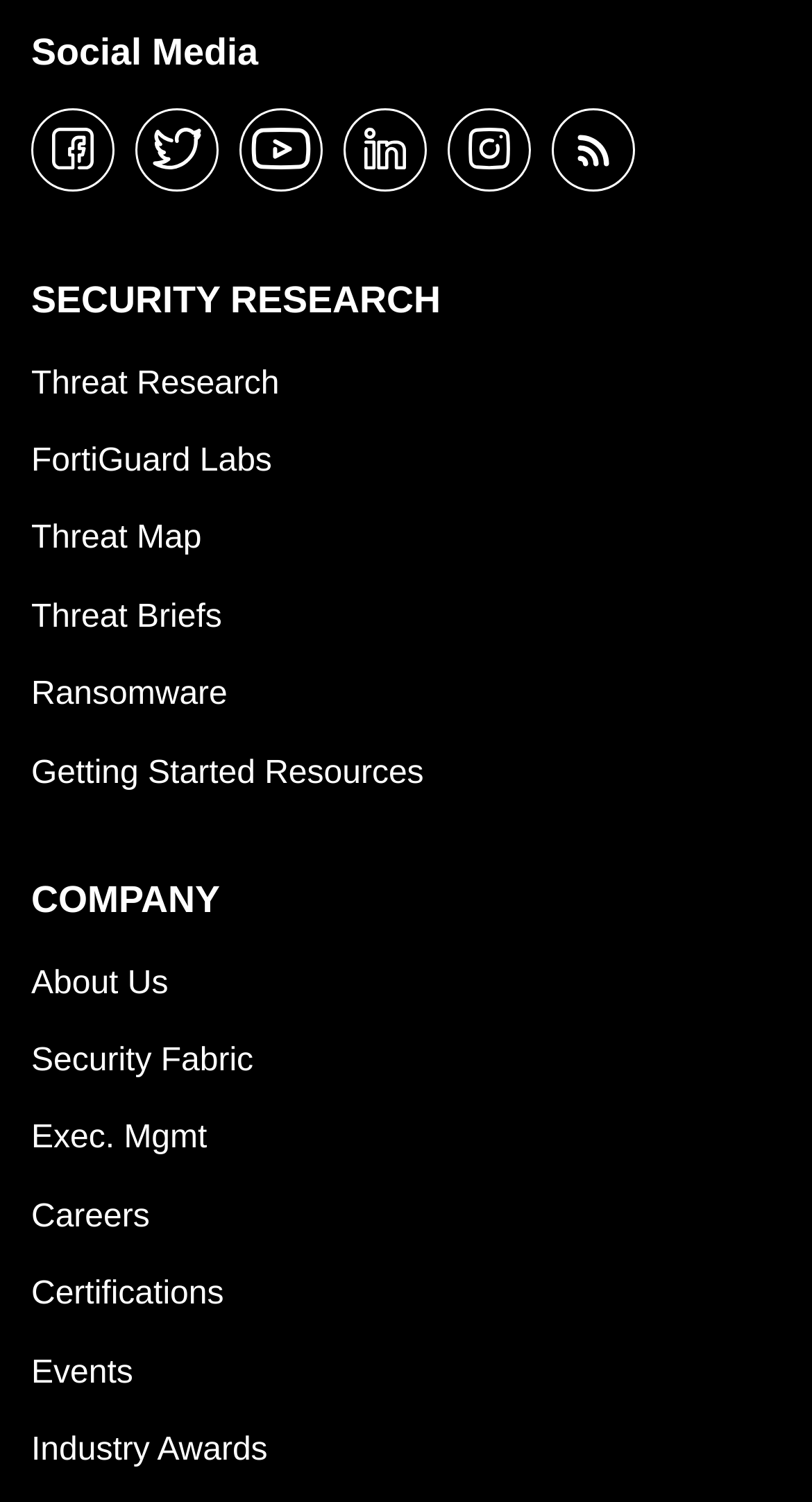Could you provide the bounding box coordinates for the portion of the screen to click to complete this instruction: "Read the post about system recovery"?

None